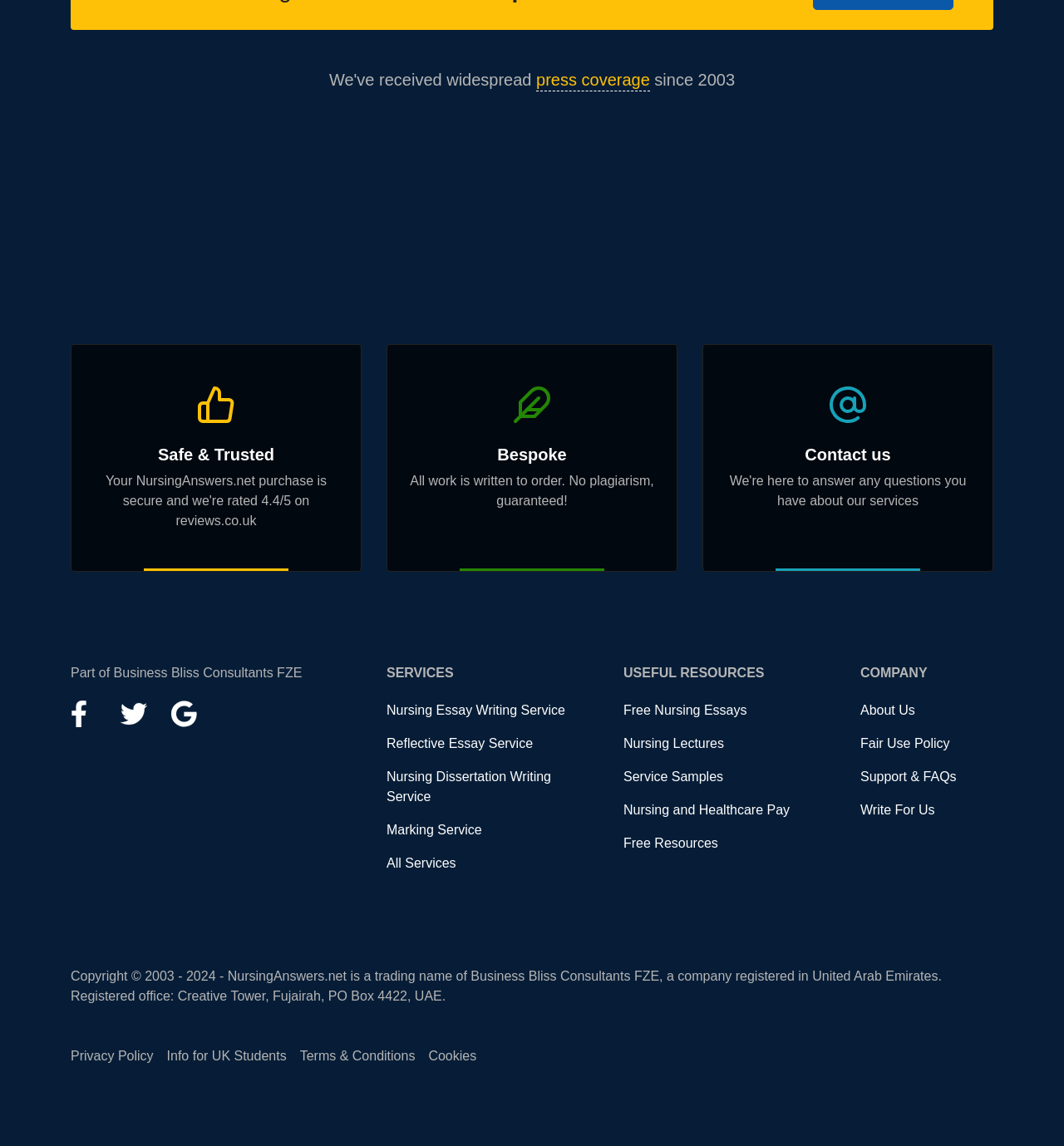How many social media links are available on the webpage?
Look at the screenshot and respond with a single word or phrase.

3